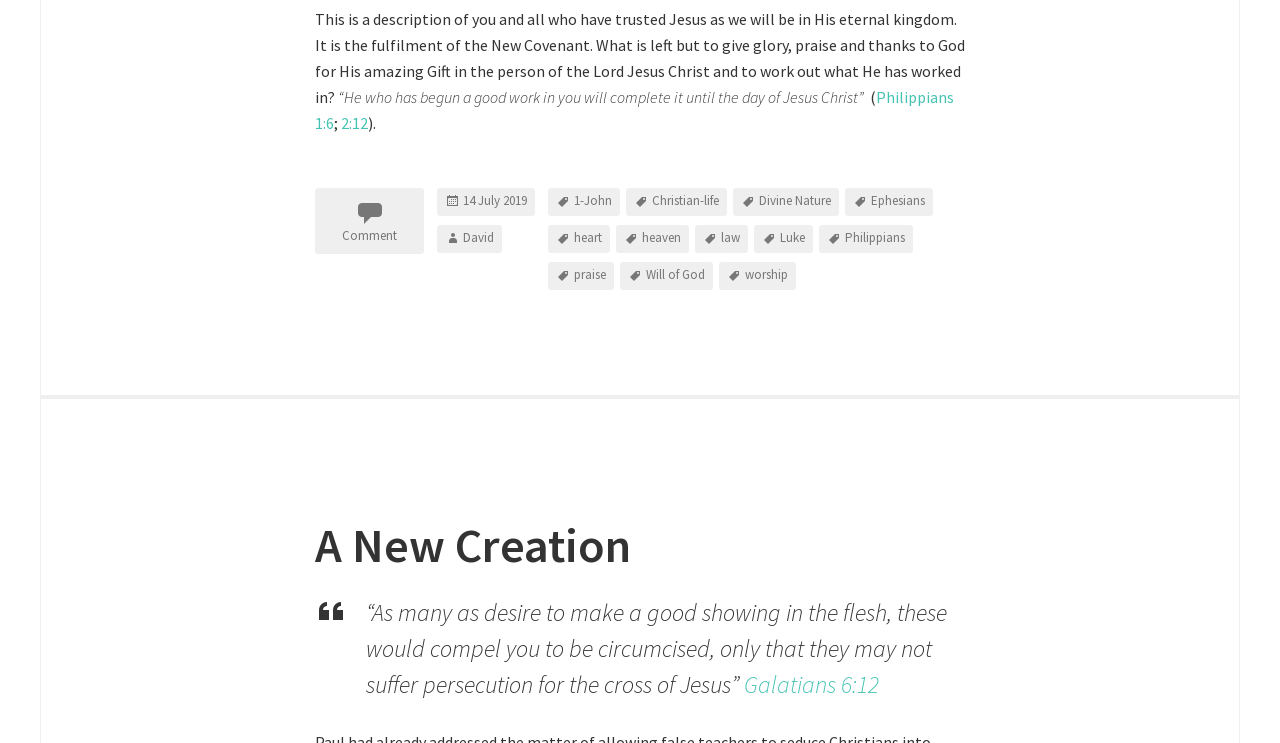Answer the following query with a single word or phrase:
What is the date of the article?

14 July 2019